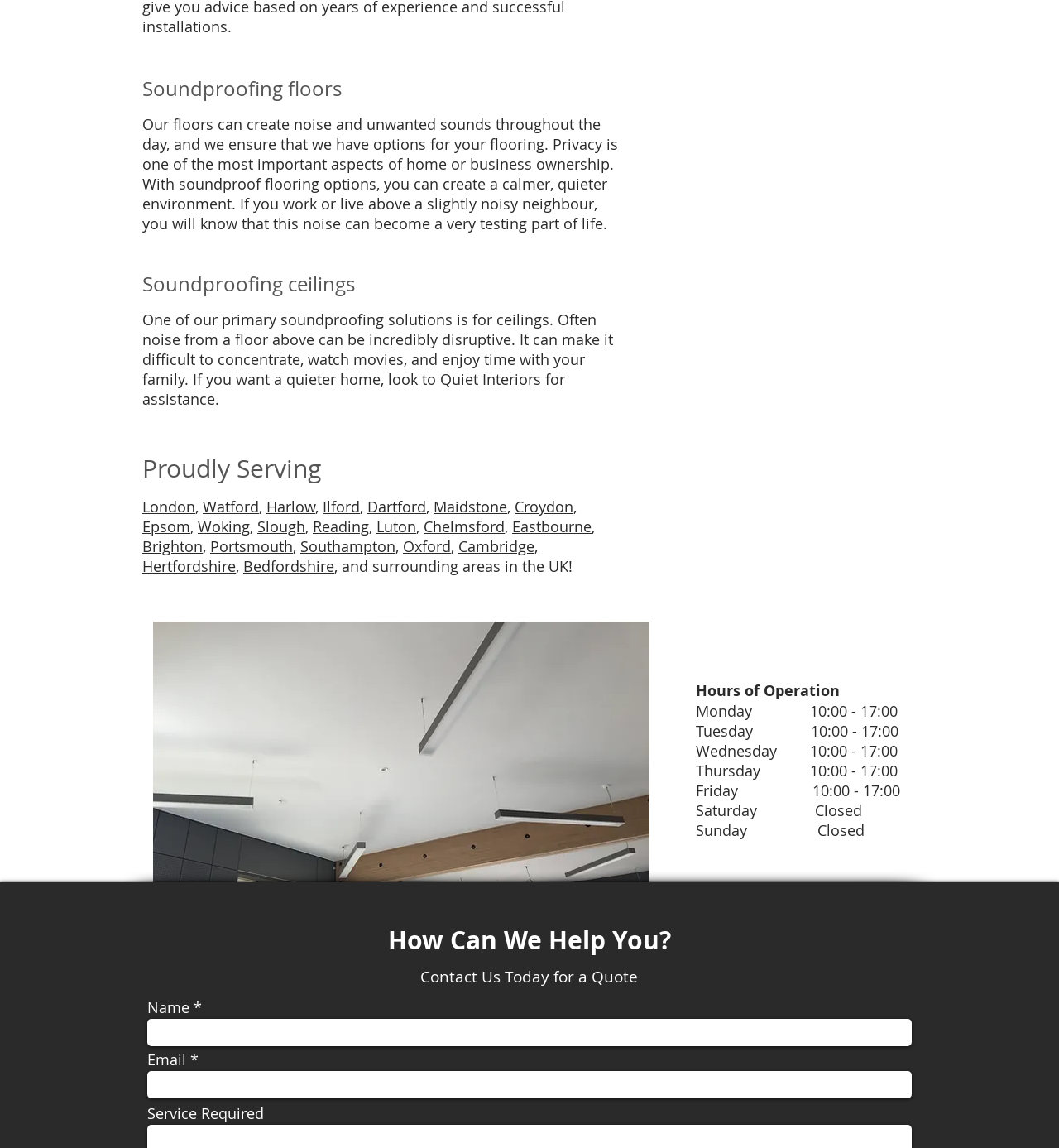Show the bounding box coordinates for the element that needs to be clicked to execute the following instruction: "View hours of operation". Provide the coordinates in the form of four float numbers between 0 and 1, i.e., [left, top, right, bottom].

[0.657, 0.593, 0.793, 0.611]